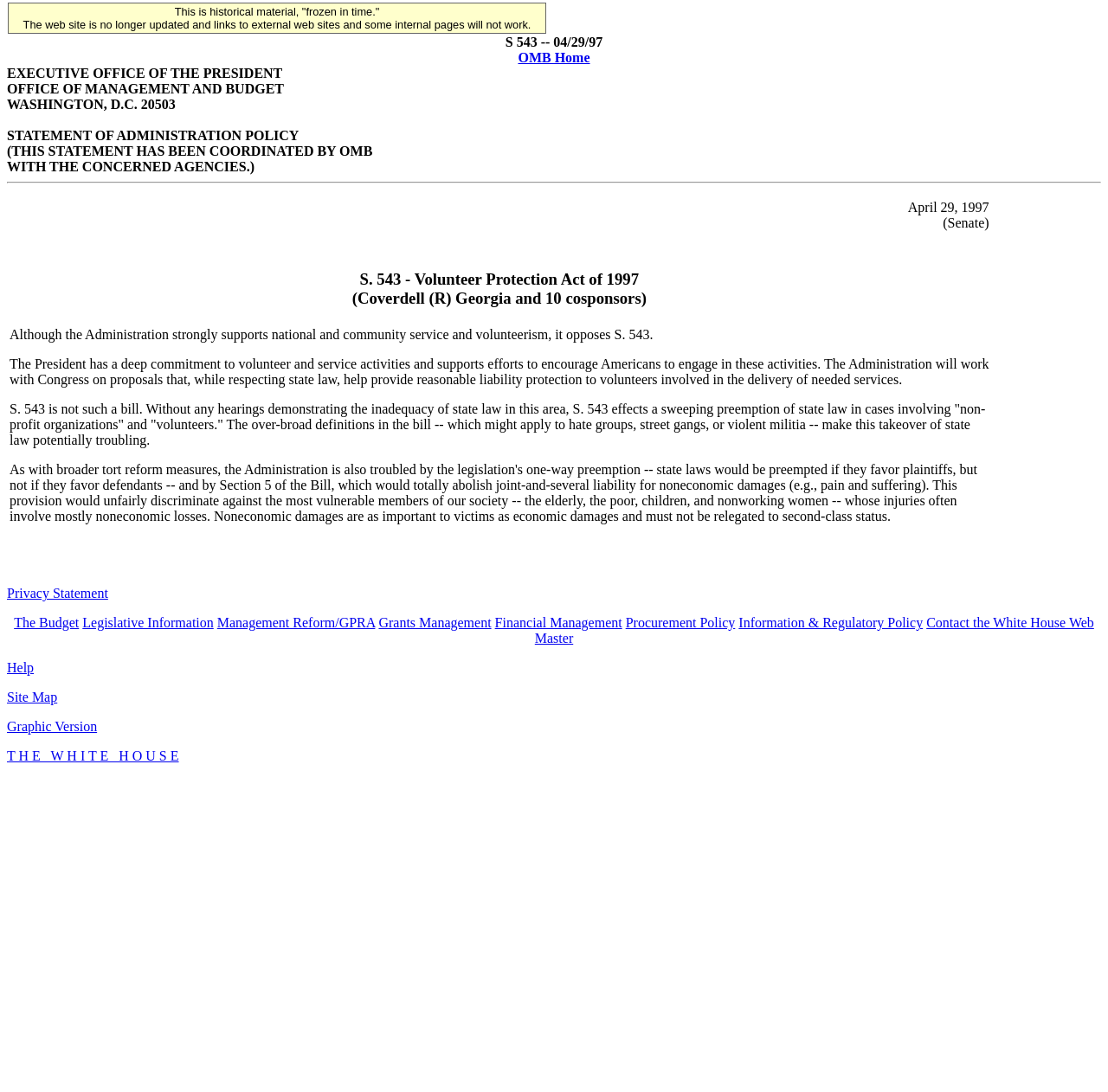Carefully examine the image and provide an in-depth answer to the question: What is the topic of the section that starts with 'Although the Administration strongly supports...'?

The section that starts with 'Although the Administration strongly supports...' discusses the Administration's position on volunteerism and liability protection. Specifically, it explains why the Administration opposes S. 543, a bill that aims to provide liability protection to volunteers.